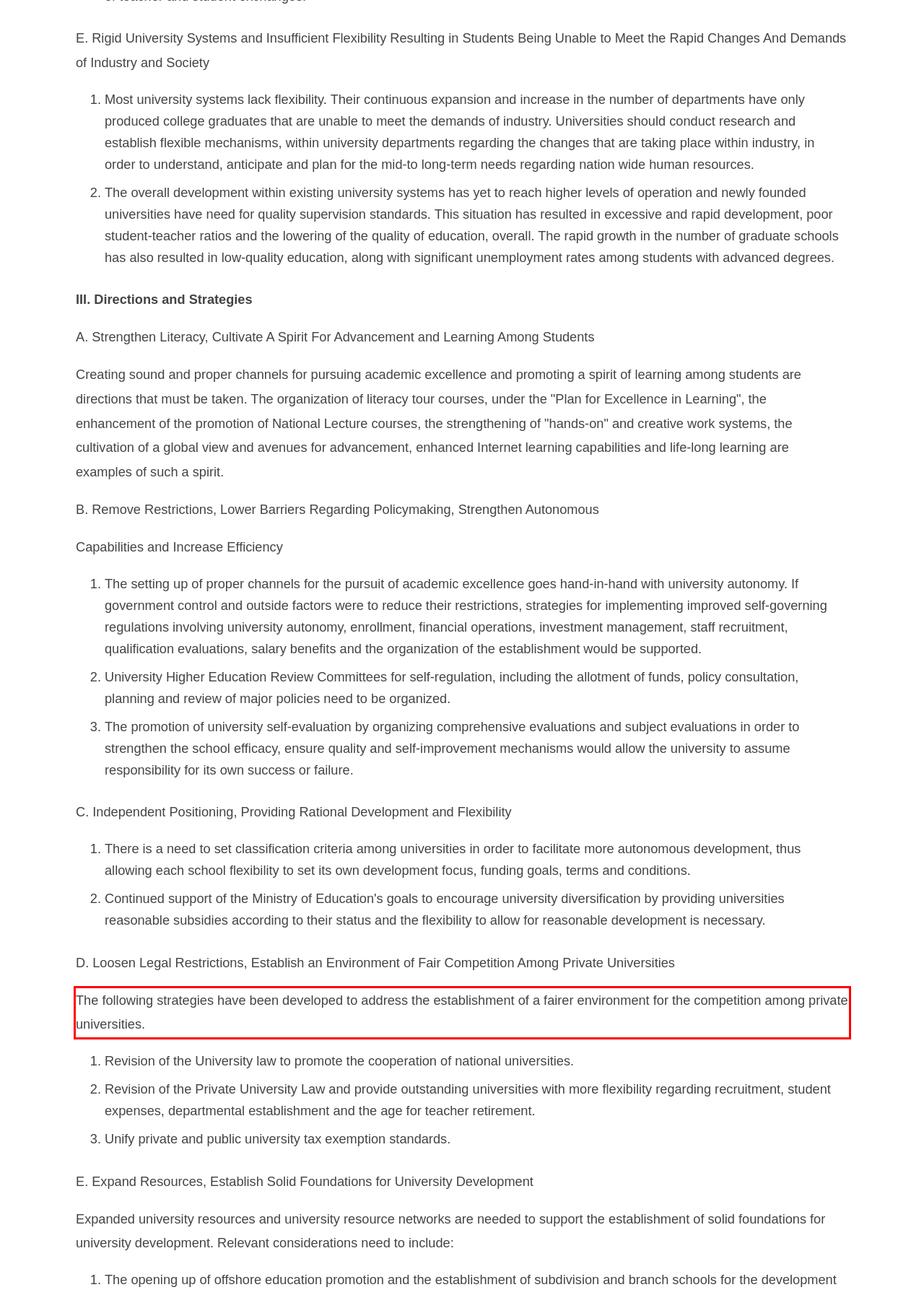Analyze the screenshot of a webpage where a red rectangle is bounding a UI element. Extract and generate the text content within this red bounding box.

The following strategies have been developed to address the establishment of a fairer environment for the competition among private universities.